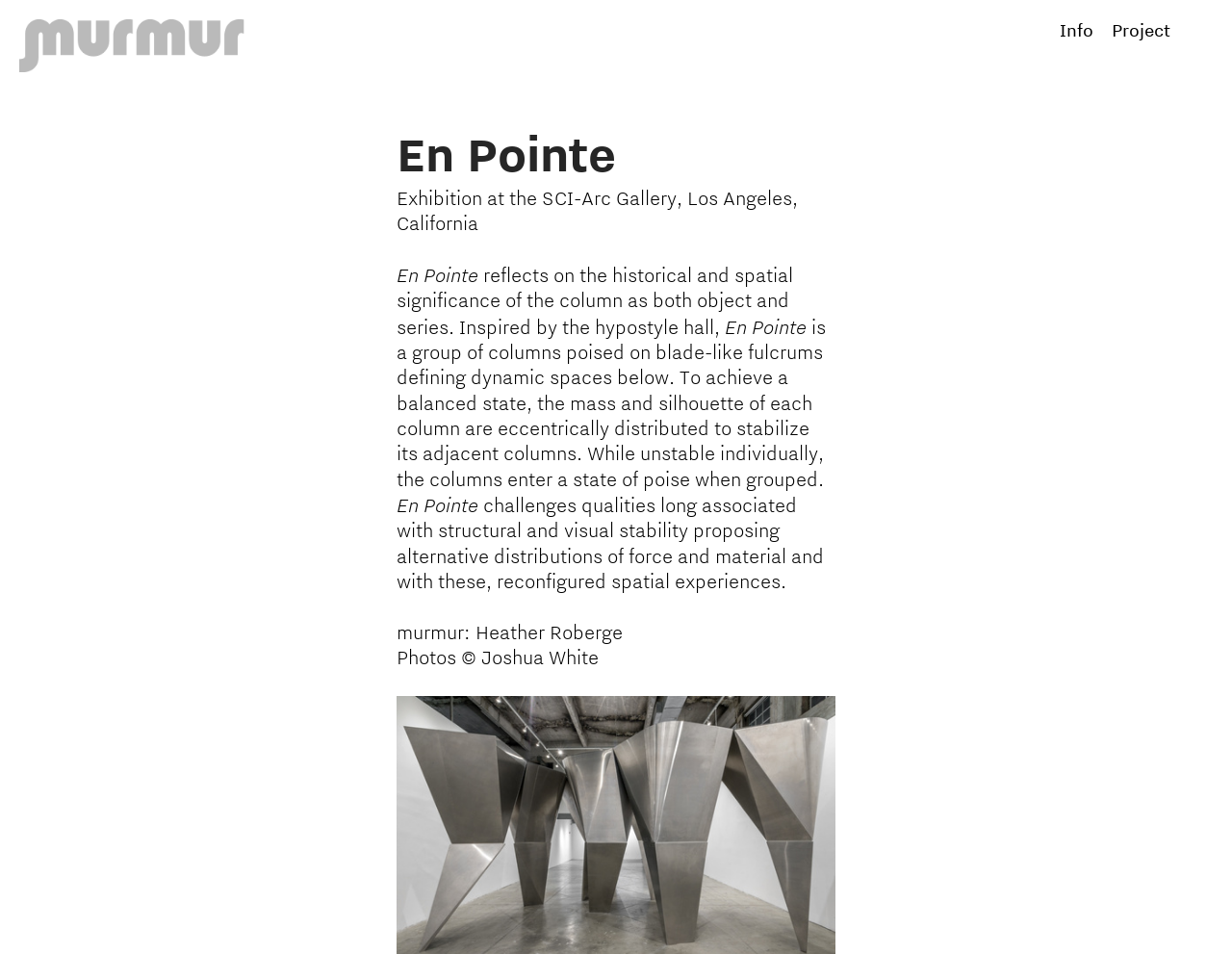Answer briefly with one word or phrase:
What is the theme of the exhibition?

Columns and spatial significance